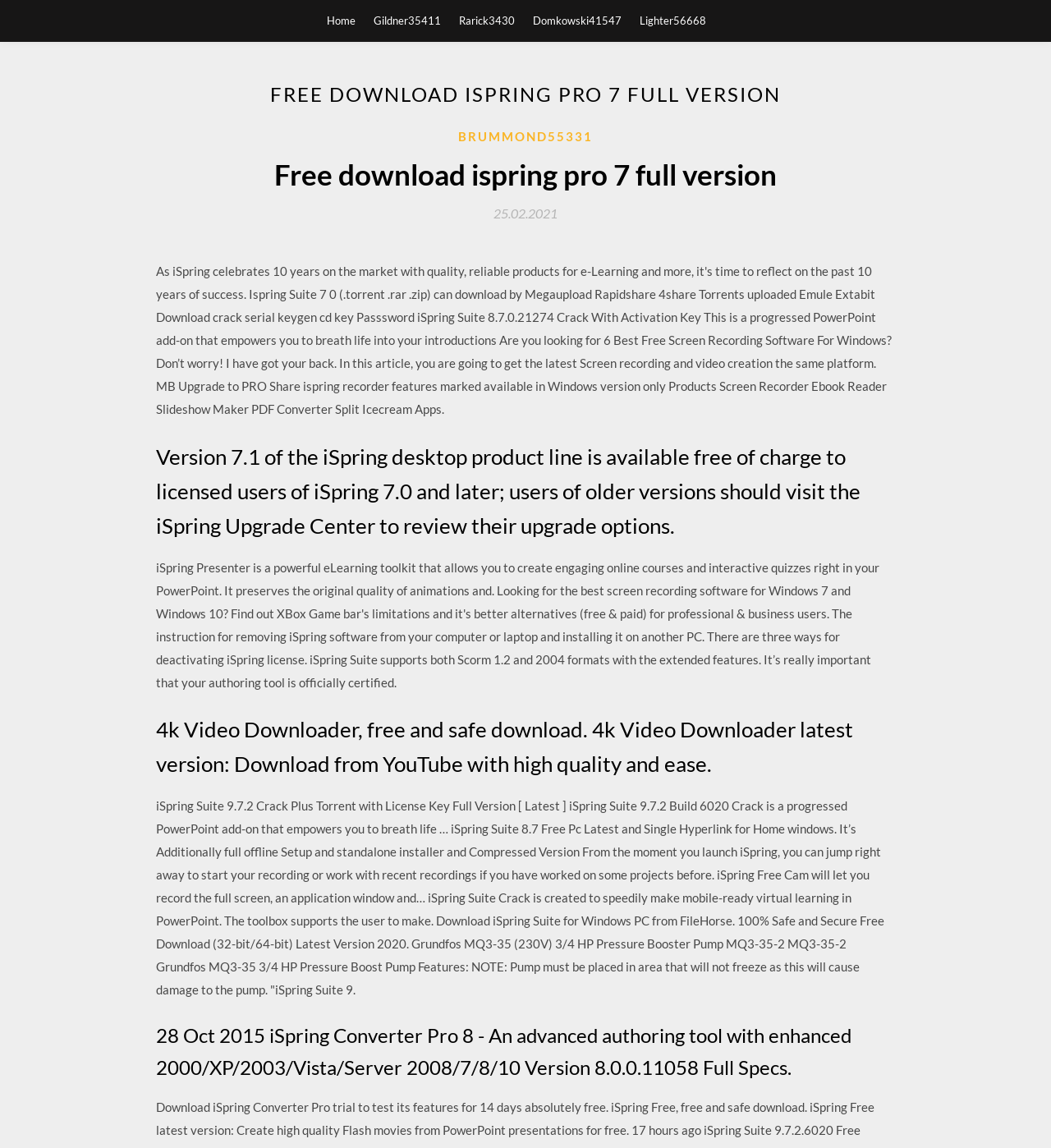What is the date mentioned in the third heading?
Based on the visual, give a brief answer using one word or a short phrase.

25.02.2021